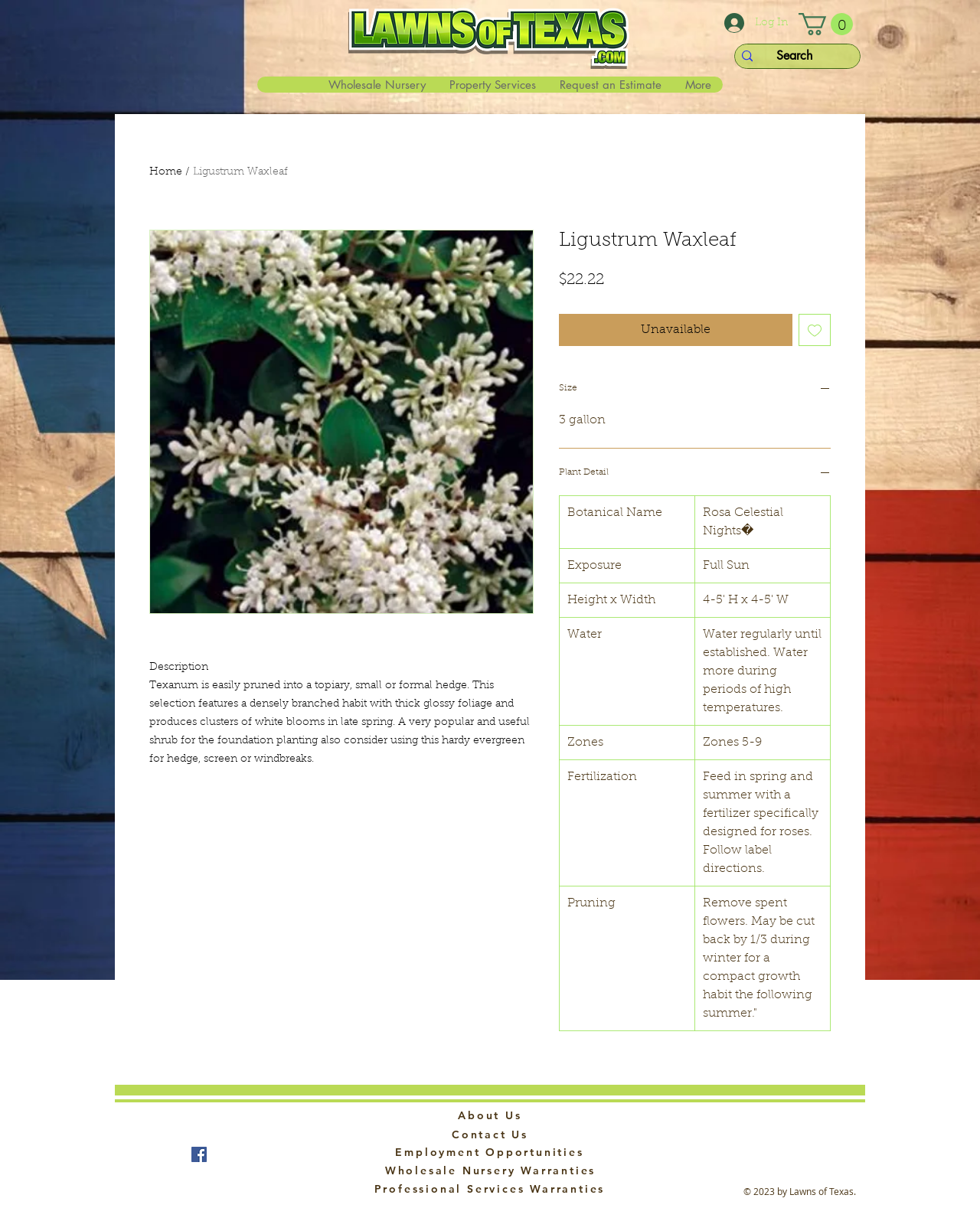Pinpoint the bounding box coordinates of the clickable element needed to complete the instruction: "Contact us". The coordinates should be provided as four float numbers between 0 and 1: [left, top, right, bottom].

[0.461, 0.934, 0.539, 0.945]